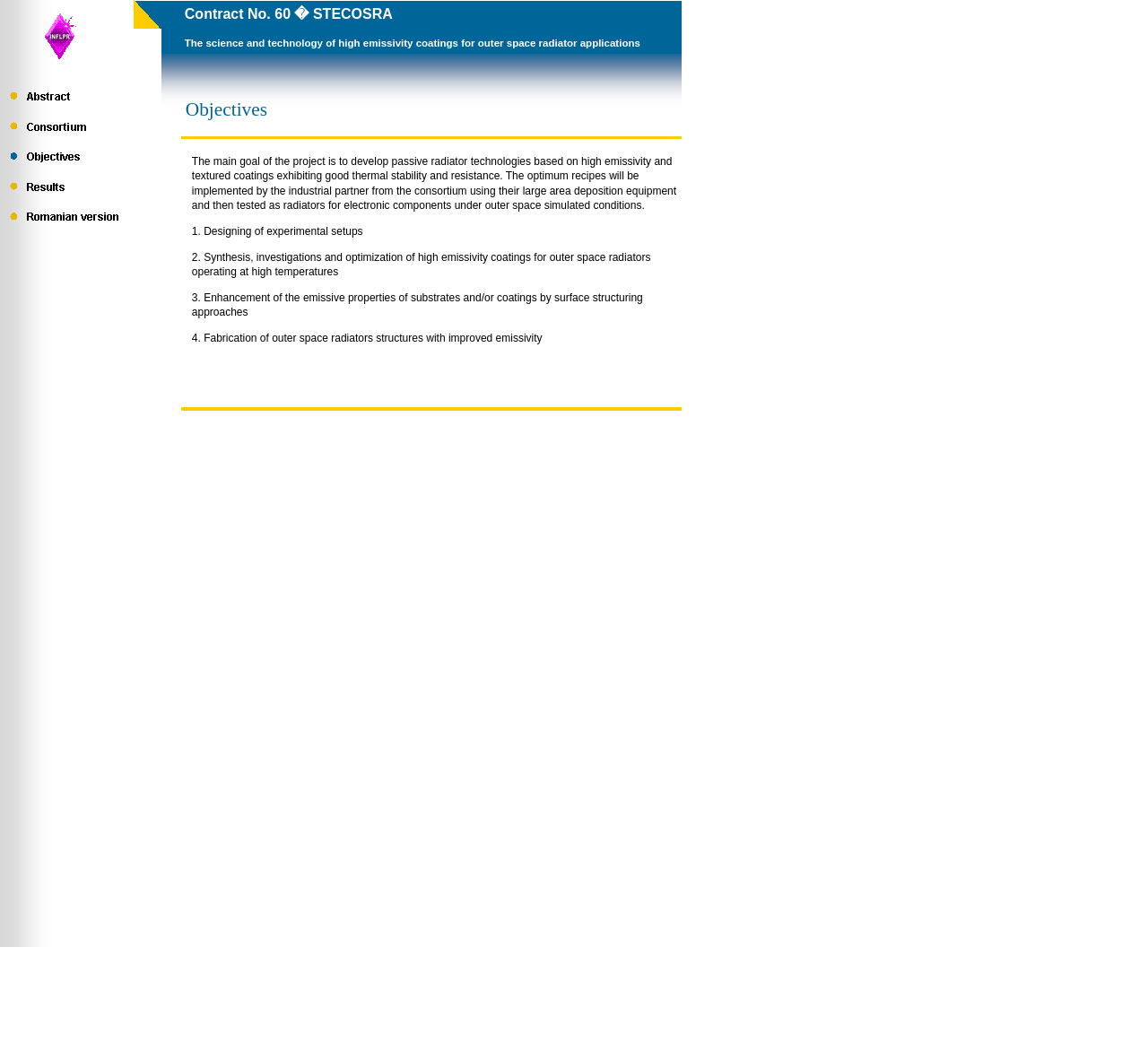What is the purpose of surface structuring approaches?
Provide a concise answer using a single word or phrase based on the image.

Enhance emissive properties